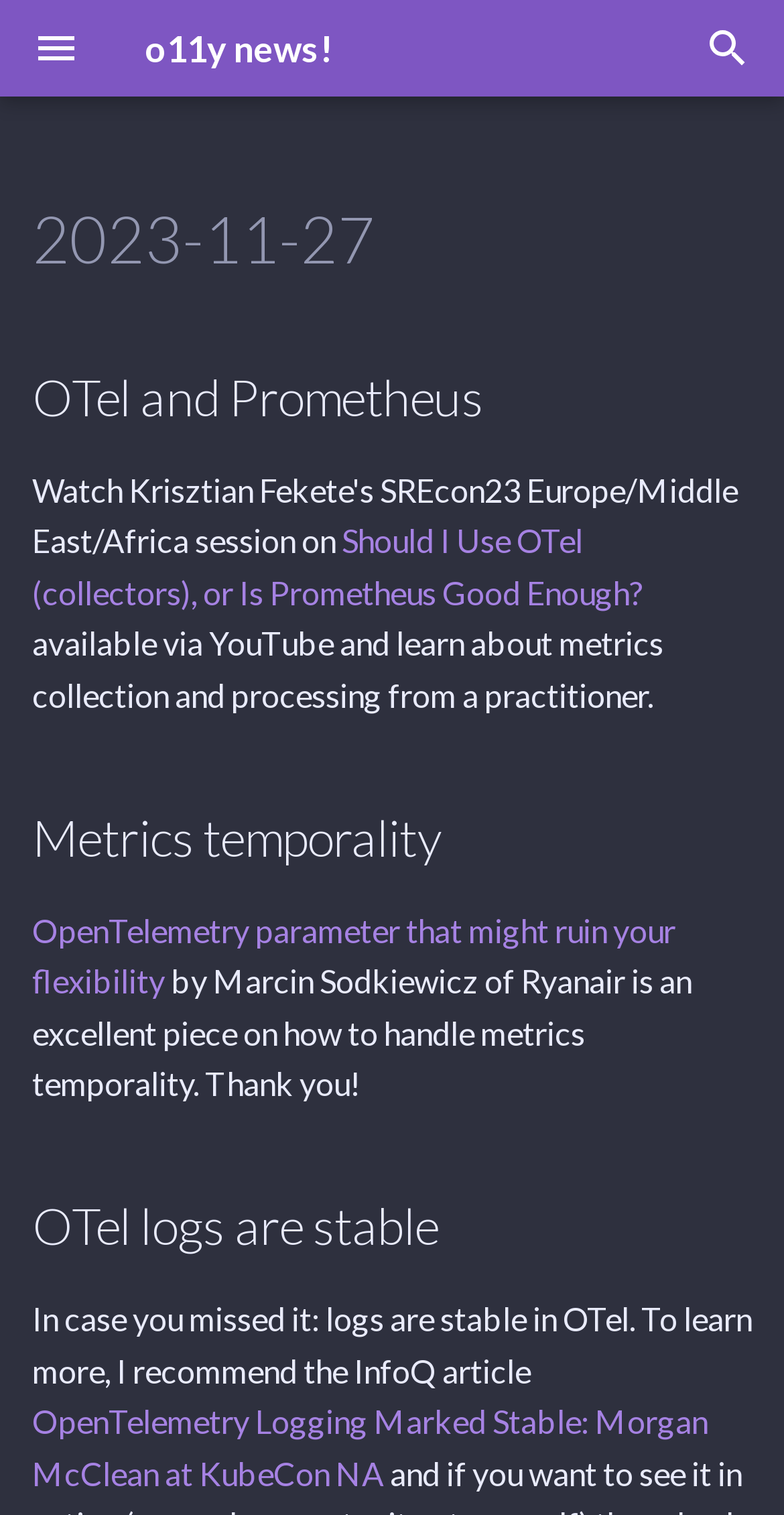Please answer the following query using a single word or phrase: 
How many links are listed under the 'December' navigation?

4